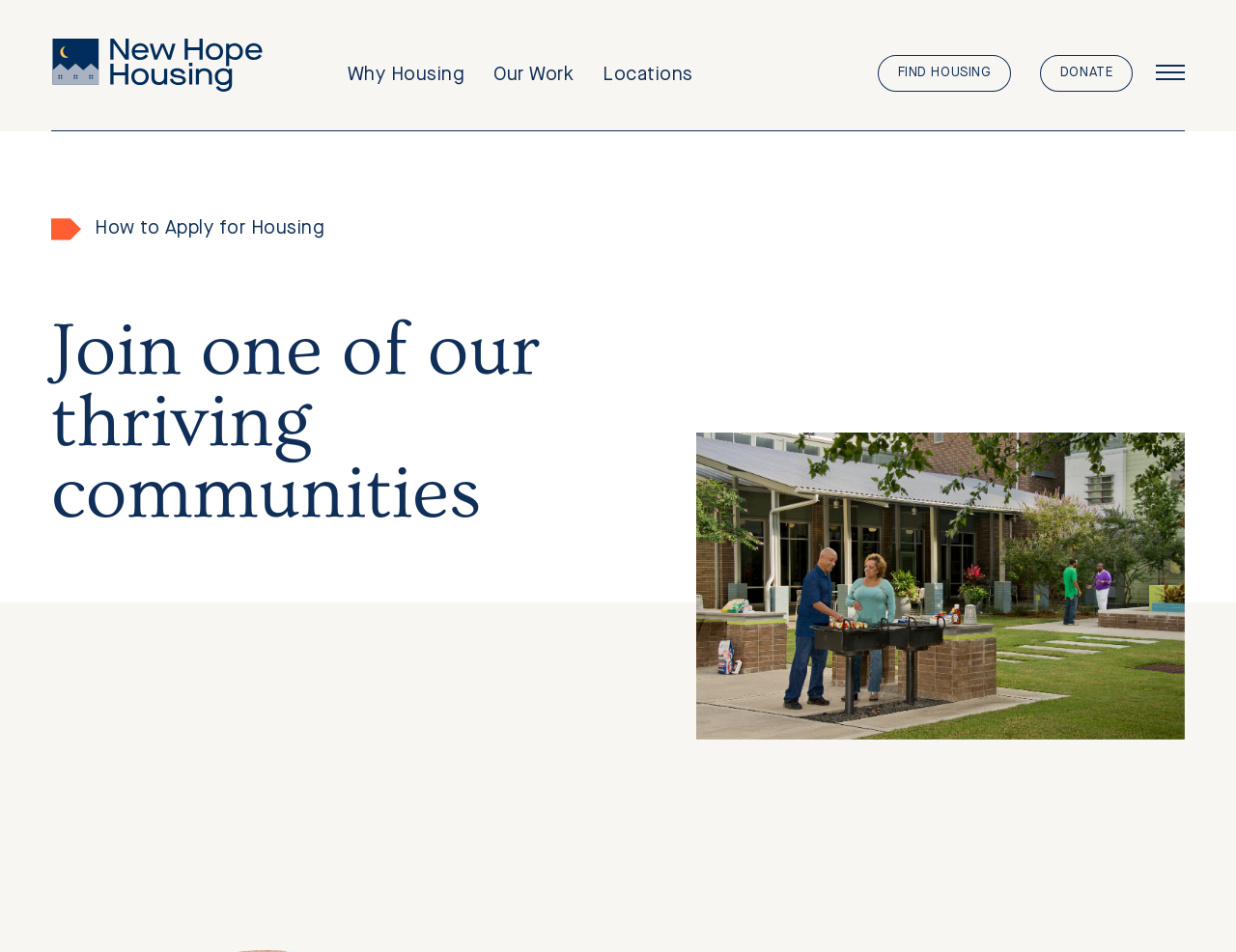What is the topic of the main hero content?
Observe the image and answer the question with a one-word or short phrase response.

Join one of our thriving communities